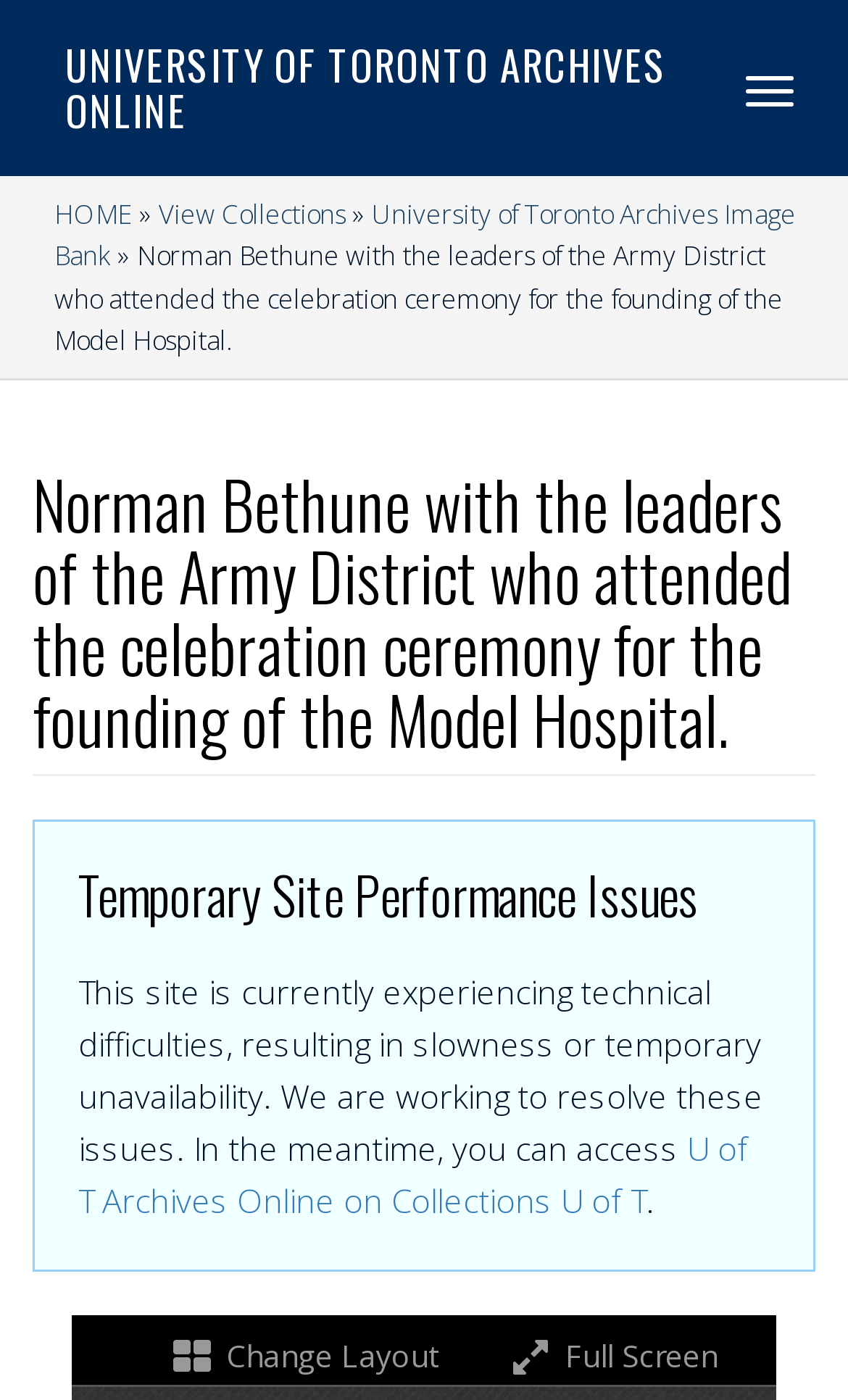How many links are there in the breadcrumb navigation?
Relying on the image, give a concise answer in one word or a brief phrase.

4